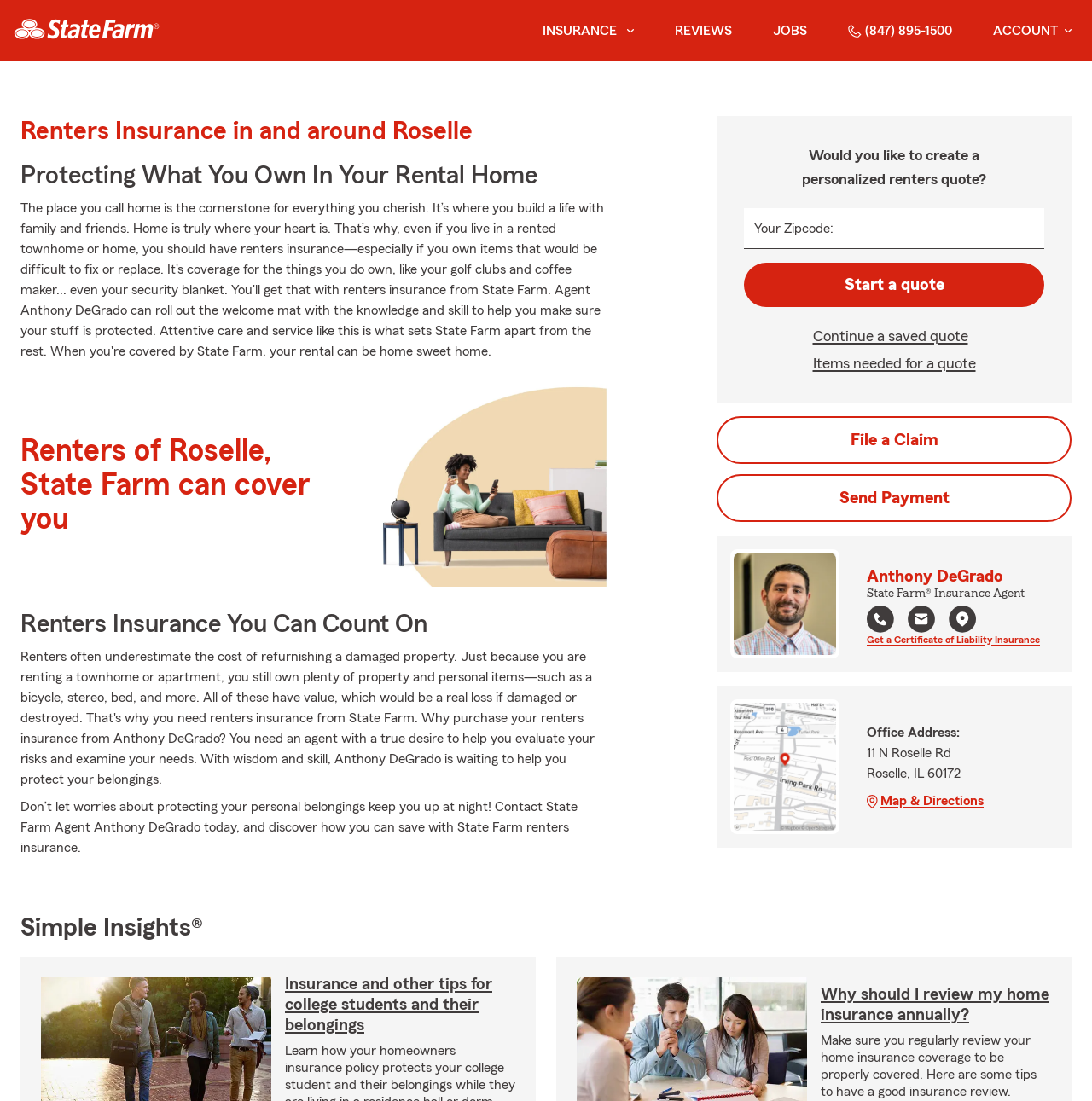What is the phone number to call for renters insurance?
Please respond to the question with a detailed and well-explained answer.

I found the phone number by looking at the navigation menu and finding the link '(847) 895-1500' which is a clickable phone number.